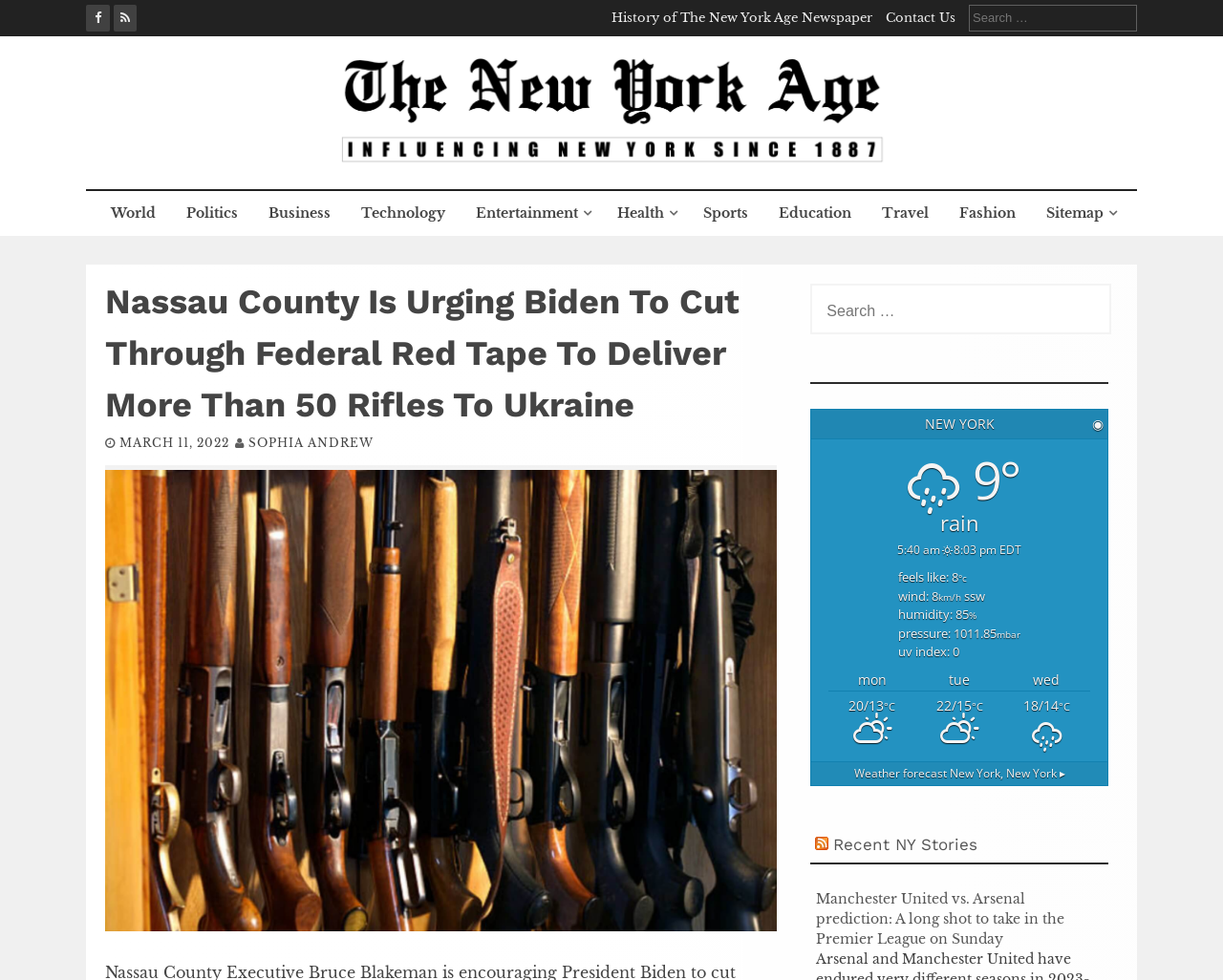Please locate the bounding box coordinates of the element that should be clicked to achieve the given instruction: "Check the weather forecast".

[0.698, 0.78, 0.871, 0.797]